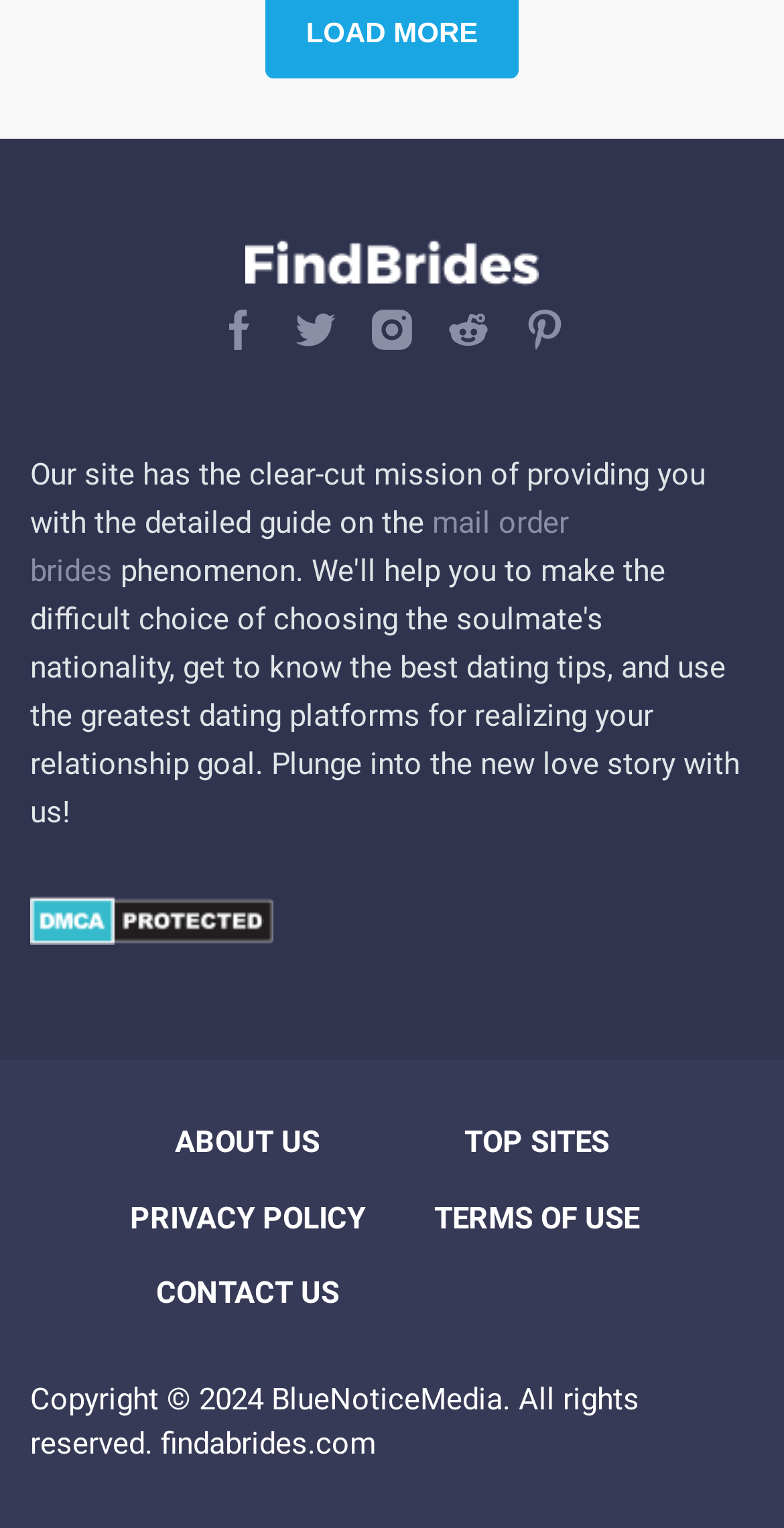What is the copyright year of the website?
Based on the image, give a one-word or short phrase answer.

2024